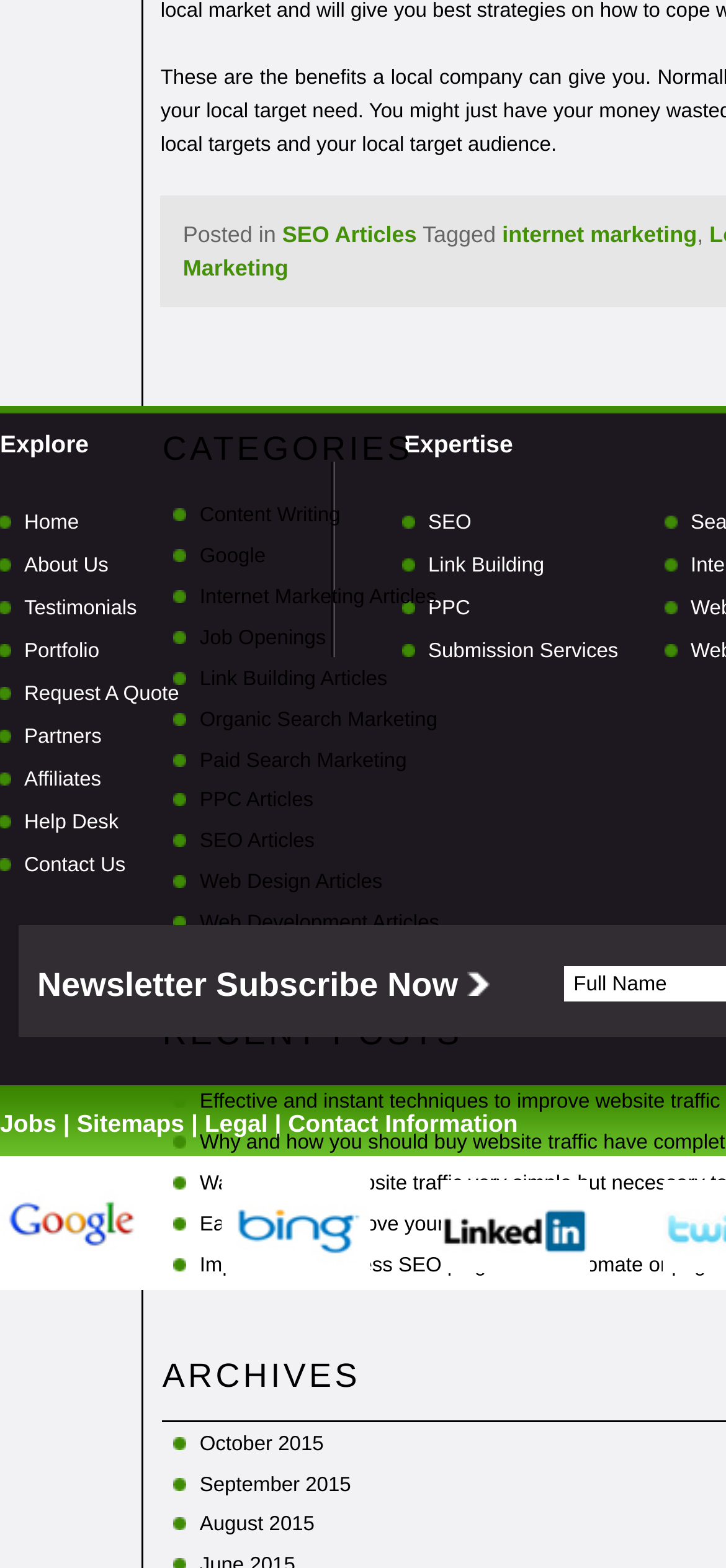What is the name of the company that has a logo at the top left corner?
Based on the screenshot, provide a one-word or short-phrase response.

Google